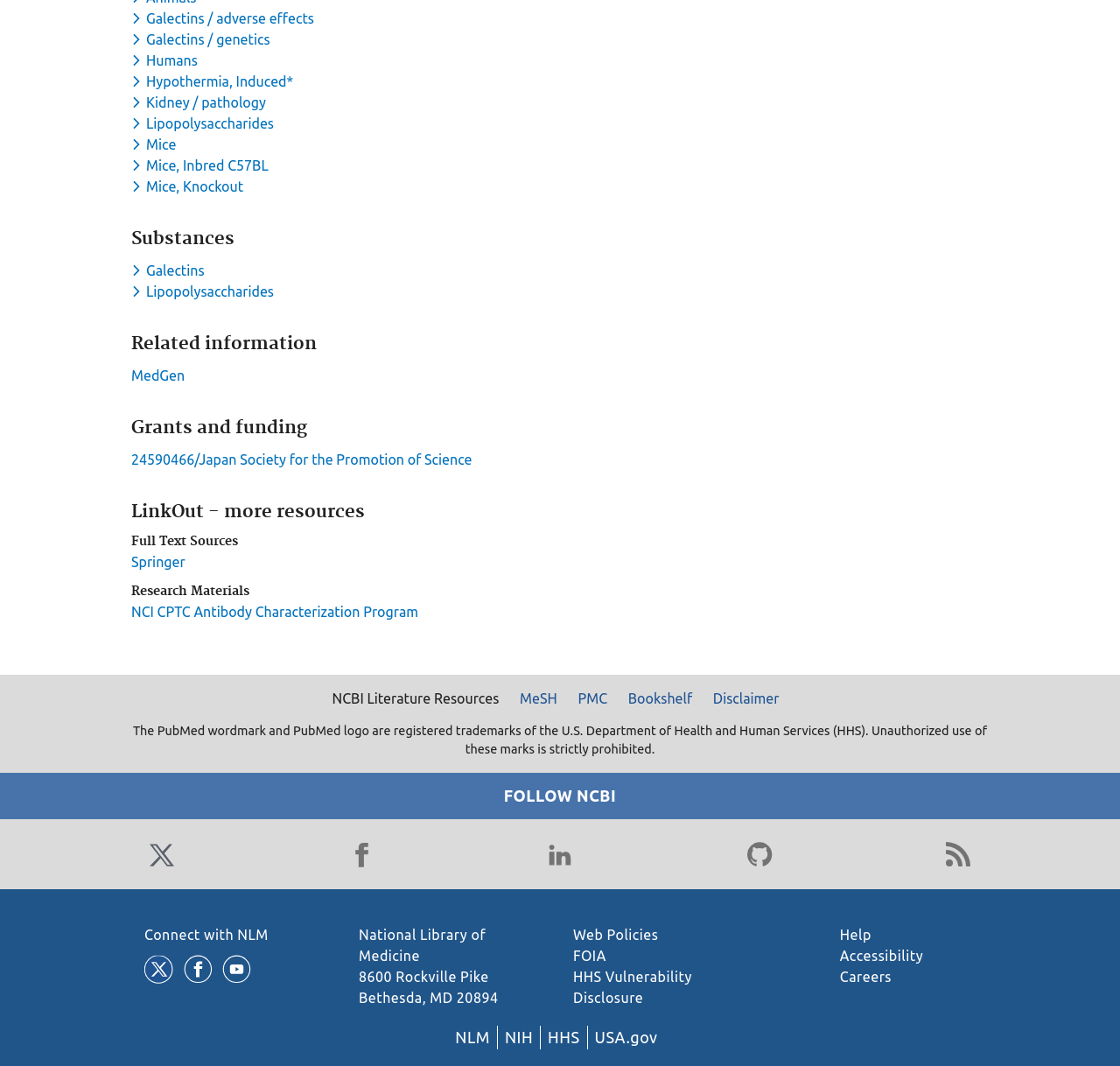Locate the bounding box coordinates of the item that should be clicked to fulfill the instruction: "Click the 'Post Comment »' button".

None